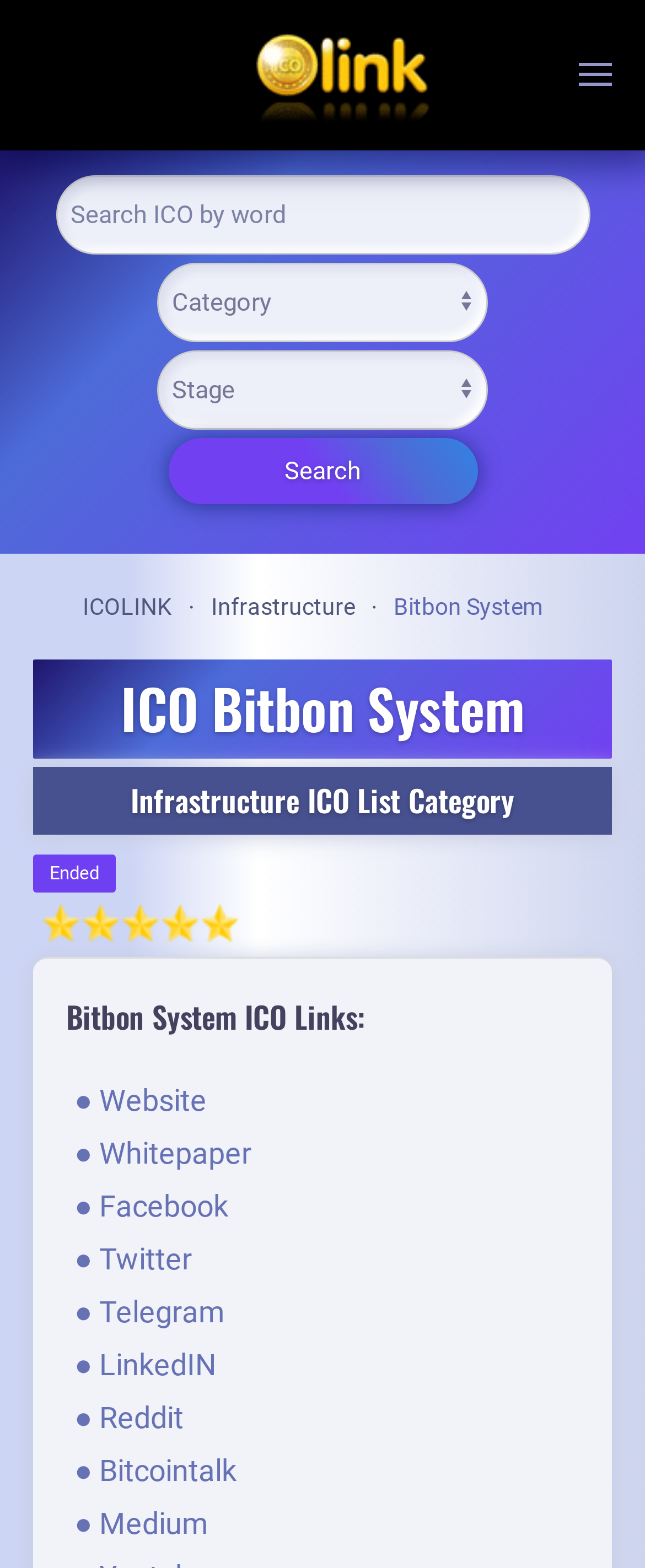Explain the webpage's layout and main content in detail.

The webpage is about the Bitbon System, a decentralized platform for Contributing, which is a new type of investment and asset management. 

At the top left, there is a link to go "Back to home" accompanied by an image. On the top right, there is a link to "Open Menu" with an image. 

Below these links, there is a search bar with a textbox to input keywords, a combobox to select a category, another combobox to select a type, and a "Search" button. 

On the left side, there are three links: "ICOLINK", "Infrastructure", and "Bitbon System". 

The main content starts with a heading "ICO Bitbon System" followed by a subheading "Infrastructure ICO List Category". 

Below these headings, there is a text "Ended" on the left side. 

The main section is divided into two parts. The first part has a heading "Bitbon System ICO Links:" followed by several links to various resources, including the website, whitepaper, social media platforms, and online forums. These links are arranged vertically, with the website link at the top and the Medium link at the bottom.